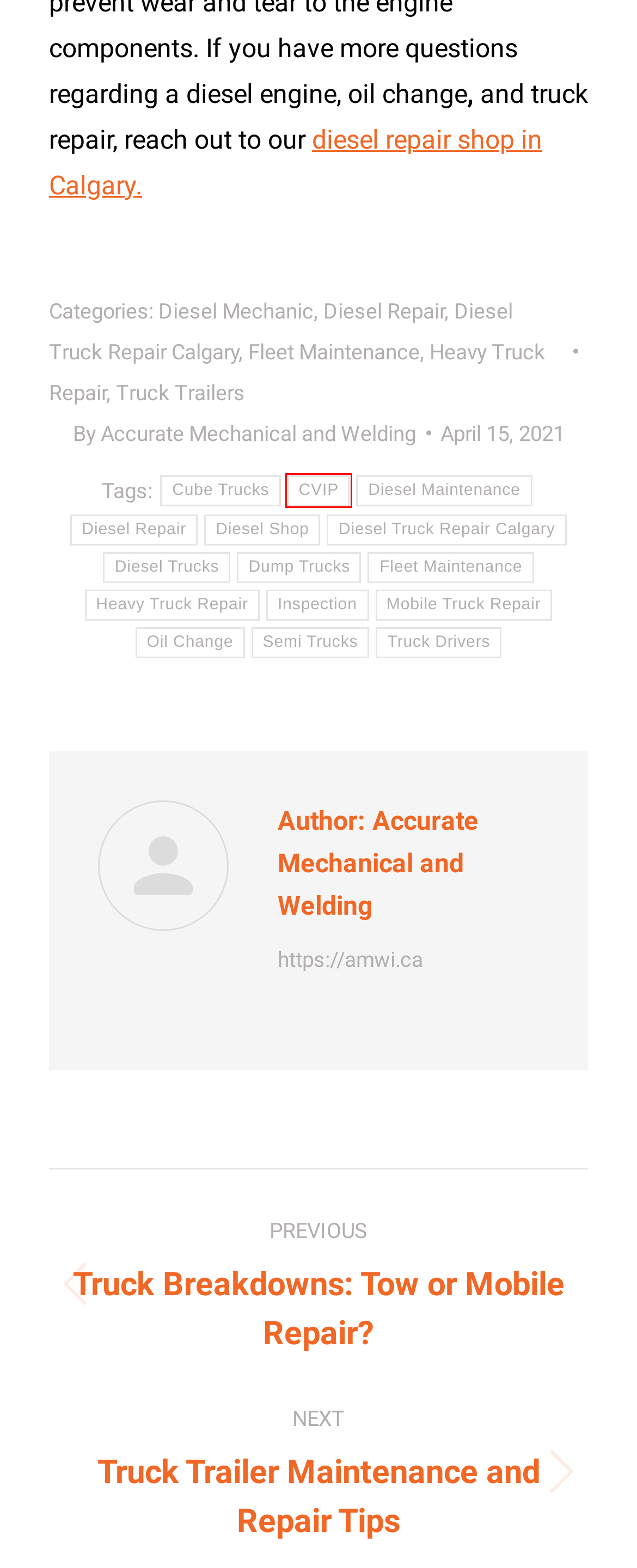Observe the provided screenshot of a webpage with a red bounding box around a specific UI element. Choose the webpage description that best fits the new webpage after you click on the highlighted element. These are your options:
A. Semi Trucks | Accurate Mechanical & Welding | Diesel Repair Shop in Calgary
B. How Often to Change Air Filters? | AMWI
C. Keep Your Truck Fleet Rolling | AMWI
D. Heavy Truck Repair | Accurate Mechanical & Welding | Diesel Repair Shop in Calgary
E. Accurate Mechanical & Welding | Diesel Repair Shop in Calgary
F. Accurate Mechanical & Welding | Truck Breakdowns: Tow or Mobile Repair?
G. Fleet Maintenance | Accurate Mechanical & Welding | Diesel Repair Shop in Calgary
H. CVIP | Accurate Mechanical & Welding | Diesel Repair Shop in Calgary

H